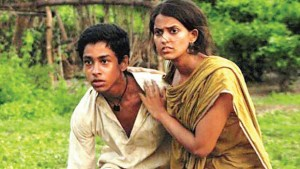Summarize the image with a detailed caption.

The image depicts two young characters from the film "Children of War," showcasing the emotional depth and urgency of their situation. The boy, with a worried expression, leans forward as if sensing danger, while the girl, dressed in a traditional yellow sari, grips his shoulder, highlighting their close bond and shared plight. Set against a backdrop of lush greenery, their posture suggests a moment of tension, likely as they navigate the harrowing circumstances of war. This scene reflects the film's narrative, focusing on the struggles of orphaned teens in pursuit of safety and refuge amidst chaos, providing a poignant contrast to the darker themes that permeate the story.